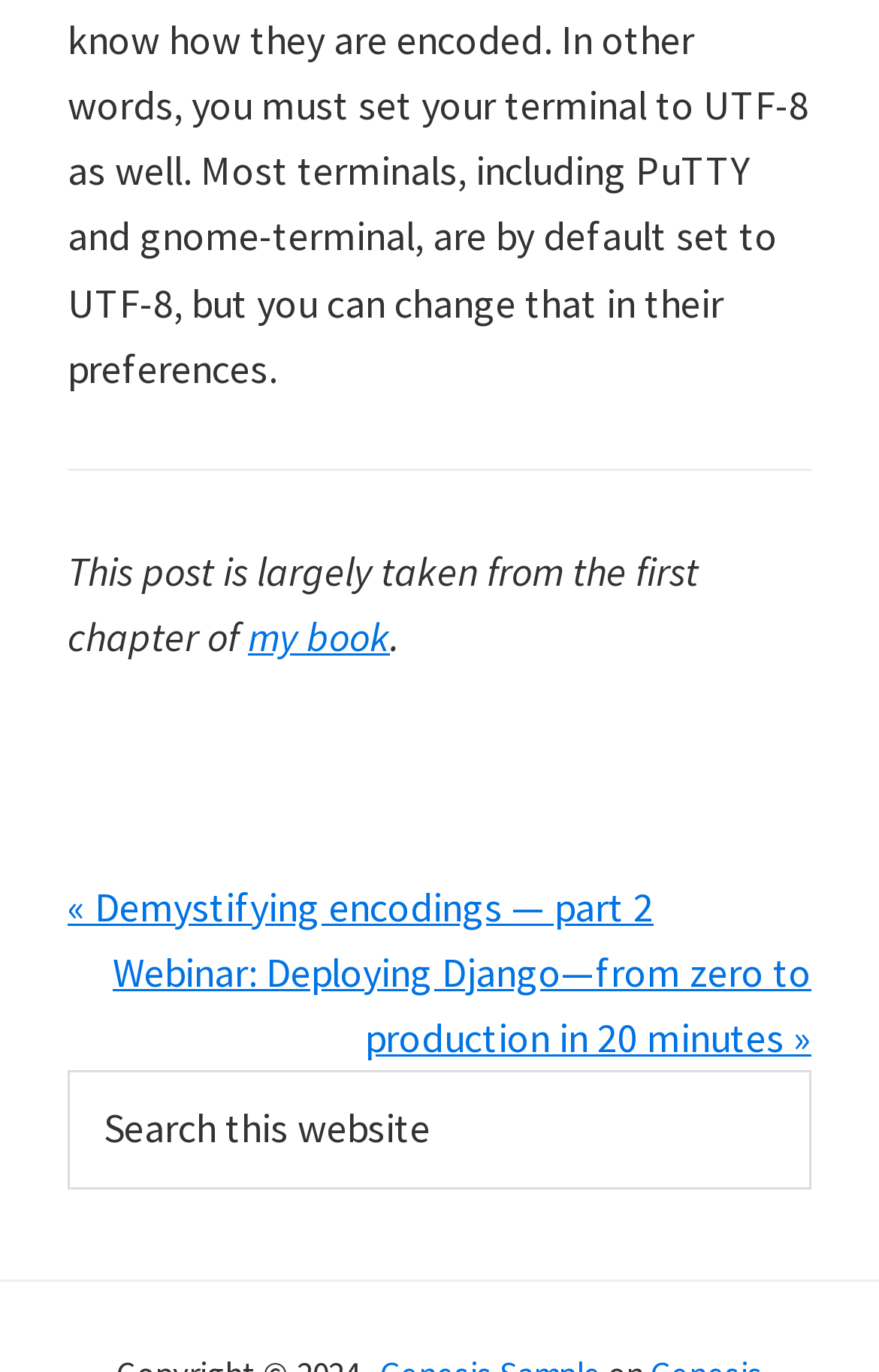Use one word or a short phrase to answer the question provided: 
What is the name of the sidebar?

Primary Sidebar